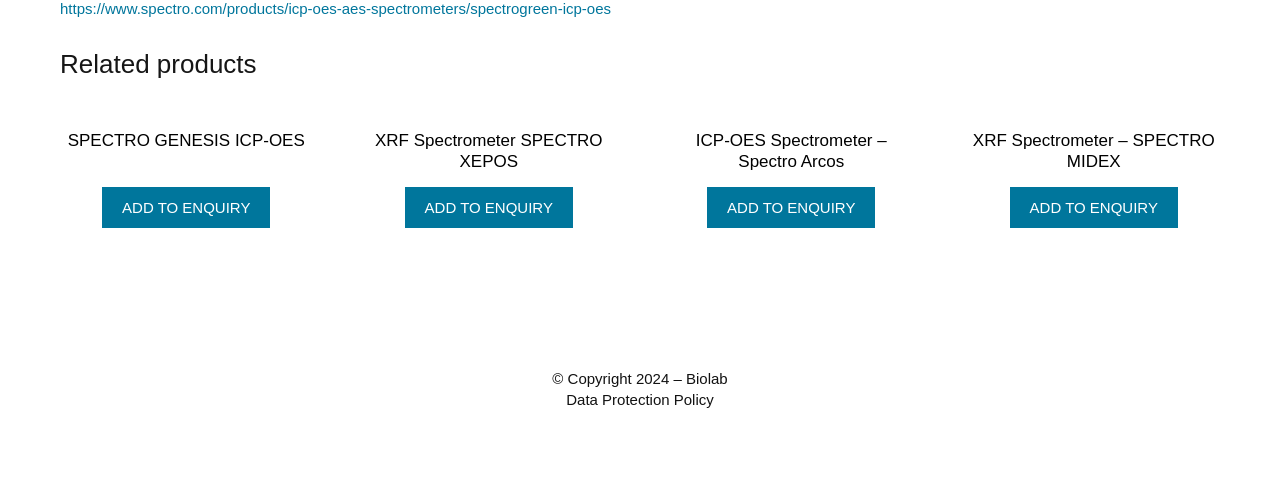What is the copyright year mentioned at the bottom?
Could you answer the question in a detailed manner, providing as much information as possible?

The copyright year is mentioned at the bottom of the webpage in the static text '© Copyright 2024 – Biolab'.